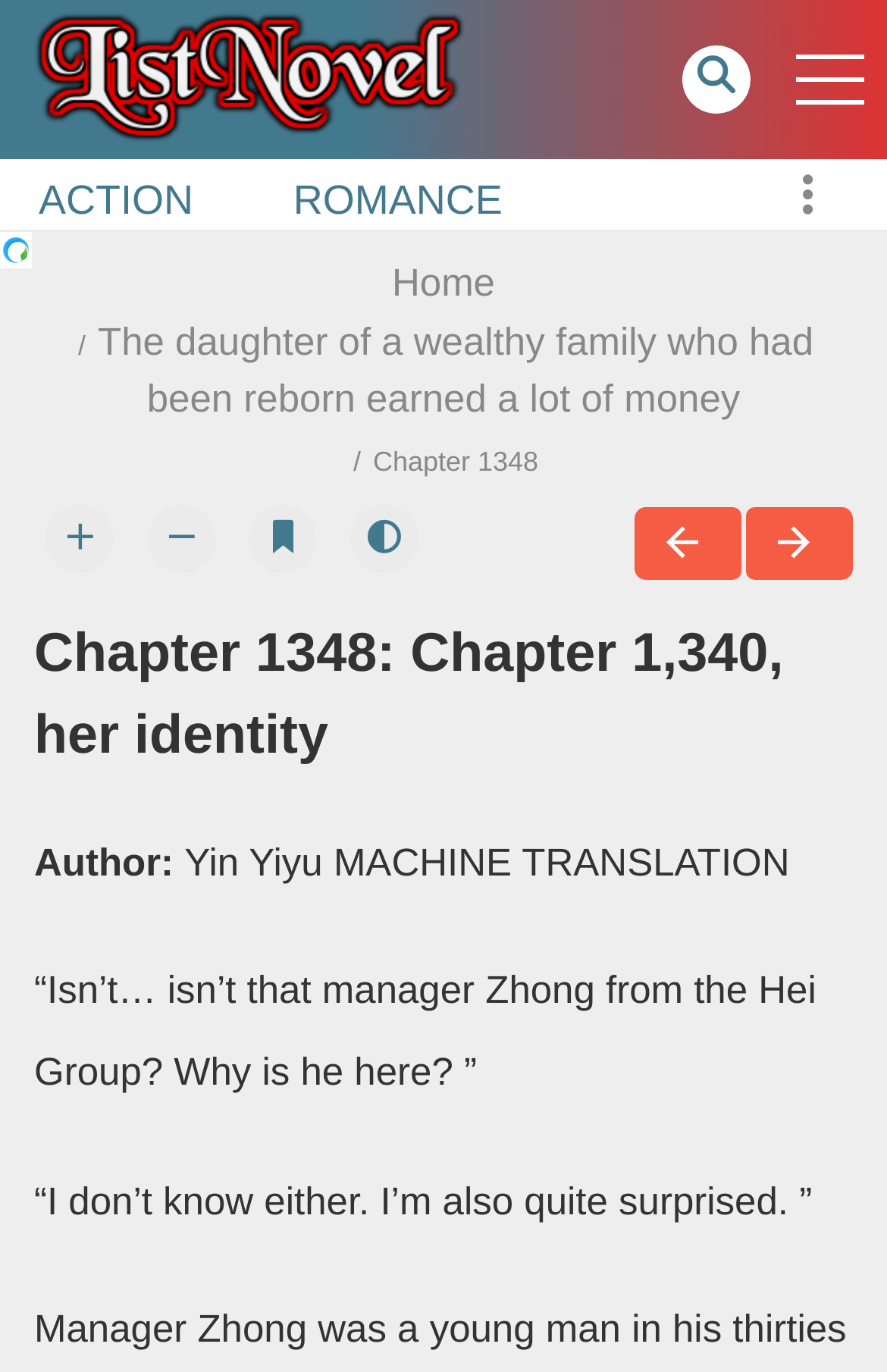What is the conversation topic between the characters?
Using the visual information, reply with a single word or short phrase.

manager Zhong from the Hei Group